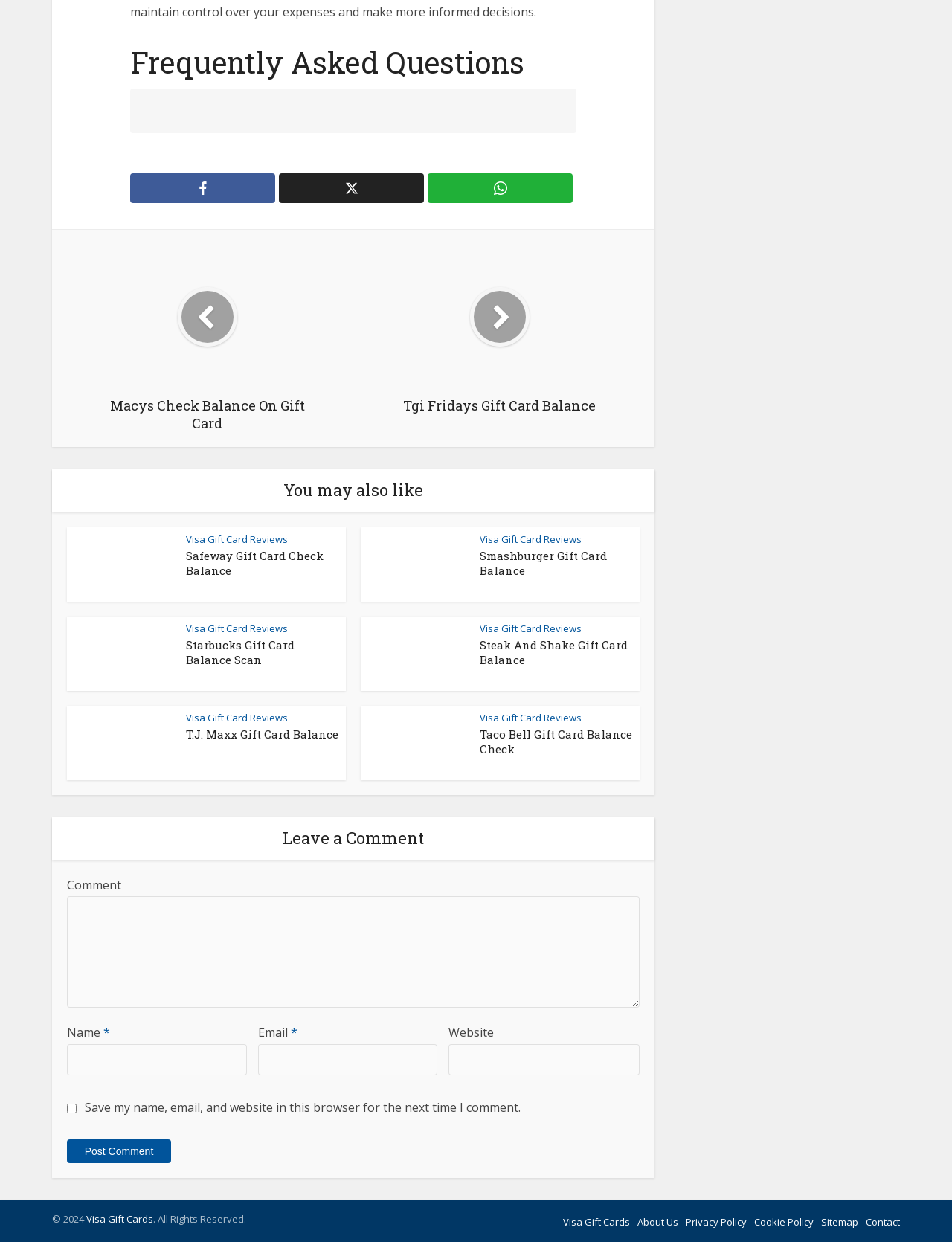Provide the bounding box coordinates for the UI element that is described by this text: "X". The coordinates should be in the form of four float numbers between 0 and 1: [left, top, right, bottom].

[0.293, 0.139, 0.445, 0.163]